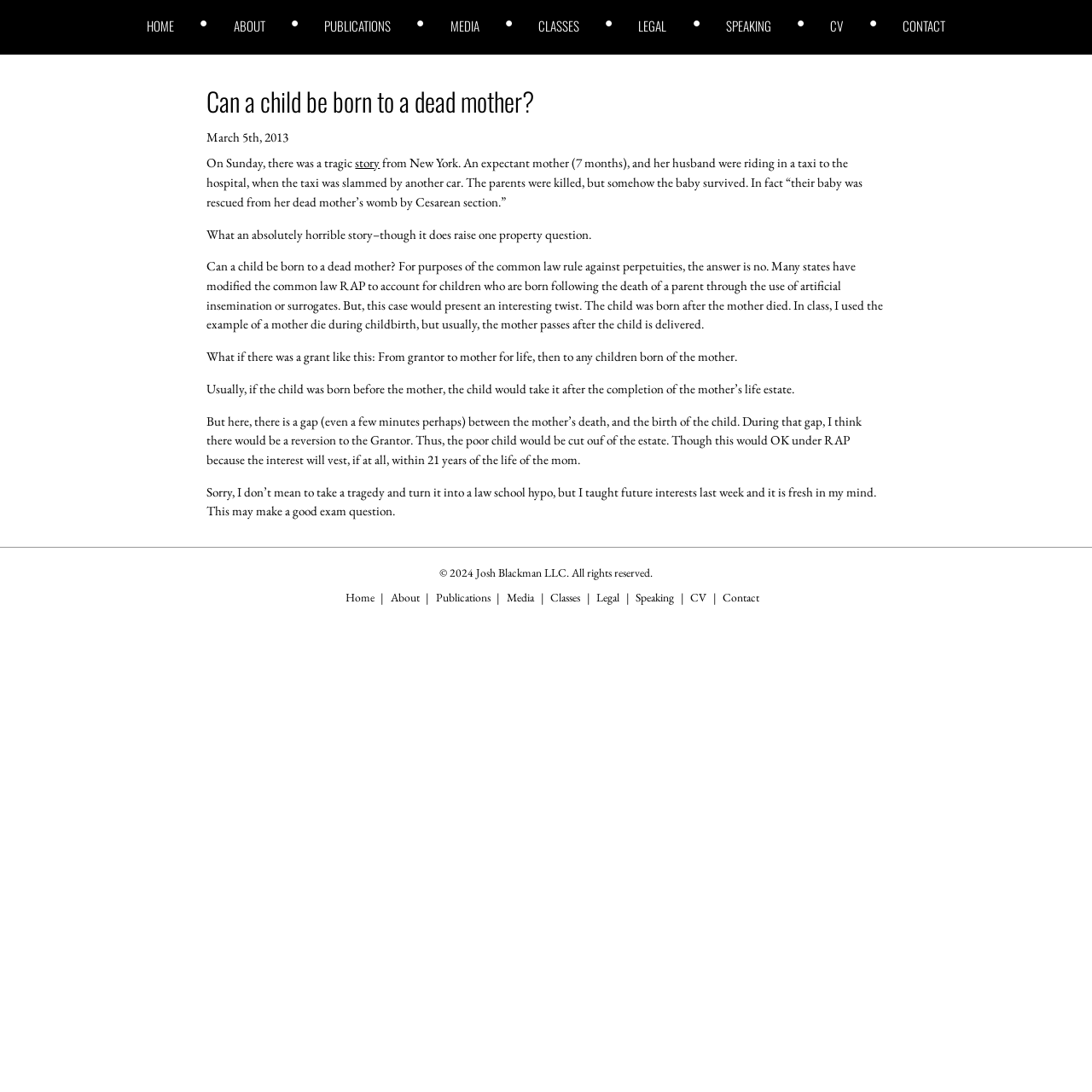What is the title of the blog post?
Please provide a single word or phrase as the answer based on the screenshot.

Can a child be born to a dead mother?